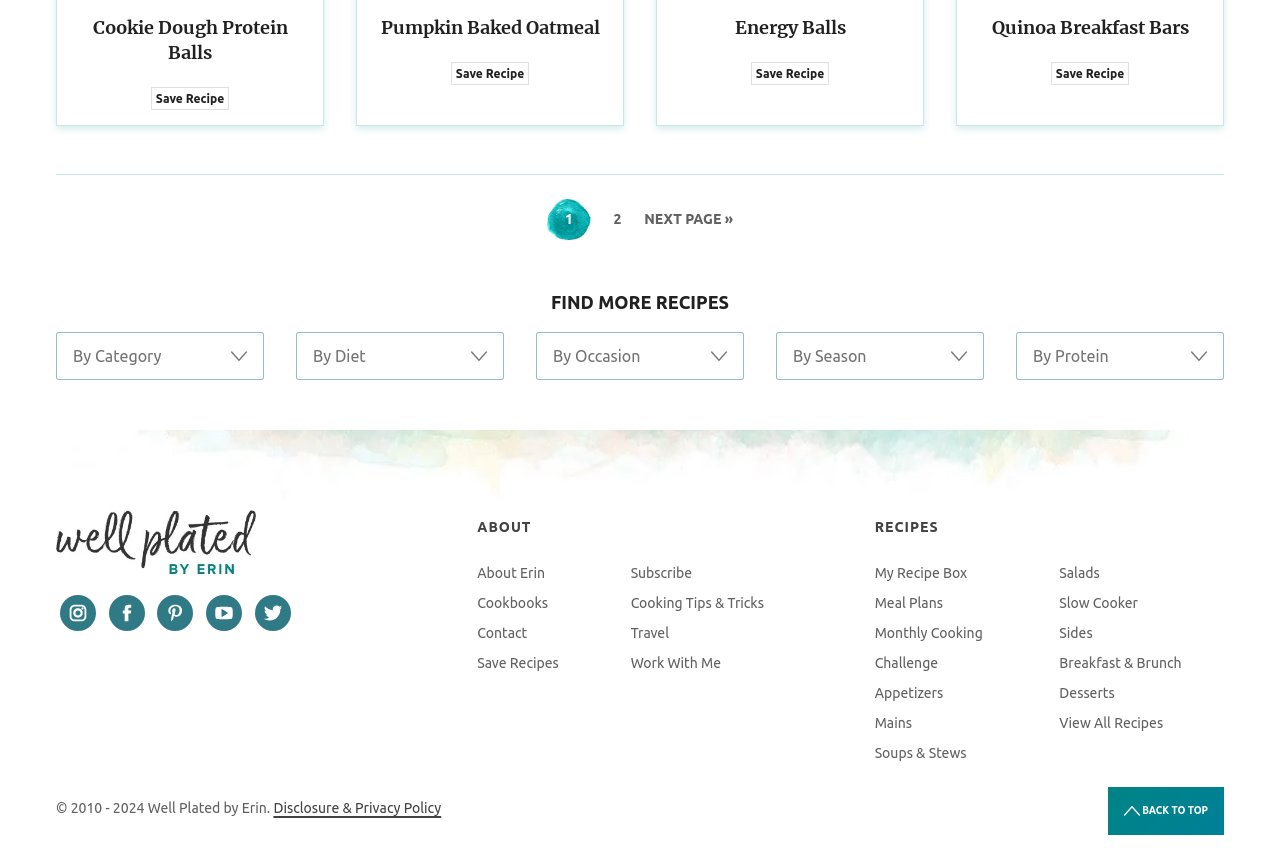Find the bounding box coordinates of the clickable region needed to perform the following instruction: "Share on Facebook". The coordinates should be provided as four float numbers between 0 and 1, i.e., [left, top, right, bottom].

None